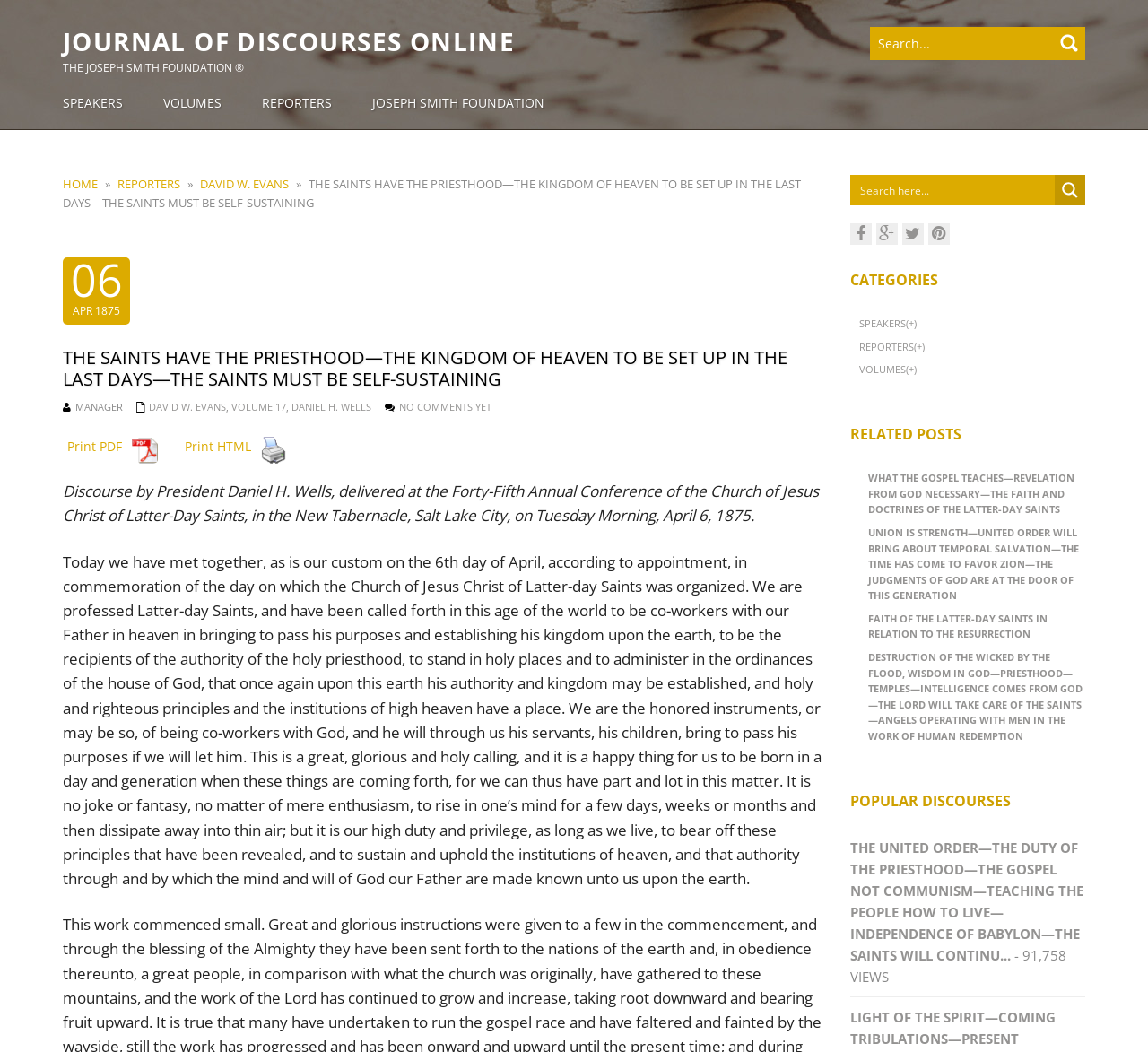Please specify the bounding box coordinates of the clickable region necessary for completing the following instruction: "Click on the 'Skool | School' link". The coordinates must consist of four float numbers between 0 and 1, i.e., [left, top, right, bottom].

None